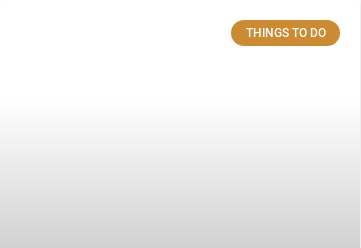What is the suggested destination?
Use the image to give a comprehensive and detailed response to the question.

The text positioned above the 'THINGS TO DO' button highlights the allure of Al Mafjar Beach in Qatar, suggesting it as a potential destination for tourists to discover its offerings and experience the region's charm.